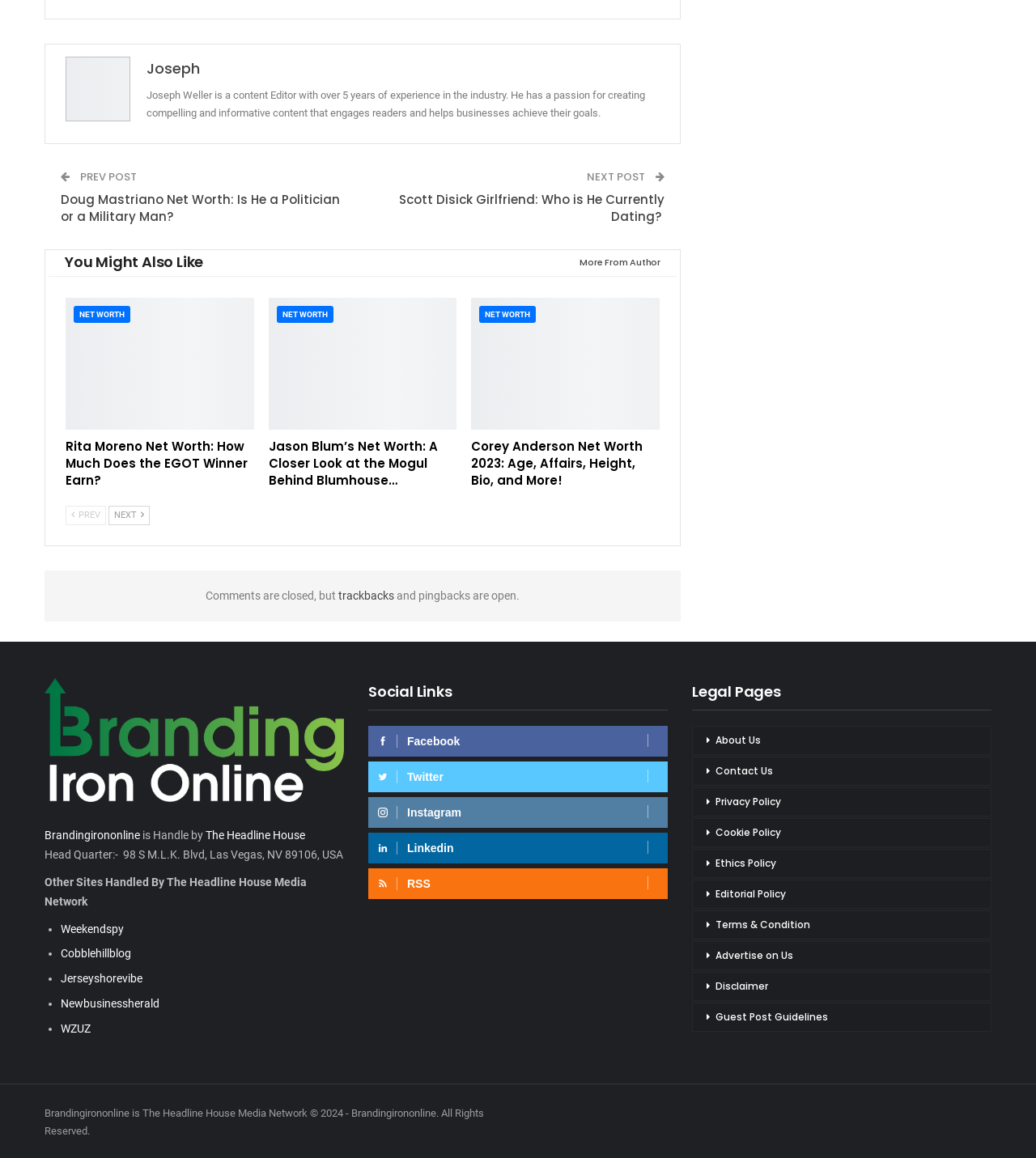Bounding box coordinates must be specified in the format (top-left x, top-left y, bottom-right x, bottom-right y). All values should be floating point numbers between 0 and 1. What are the bounding box coordinates of the UI element described as: The Headline House

[0.138, 0.956, 0.227, 0.966]